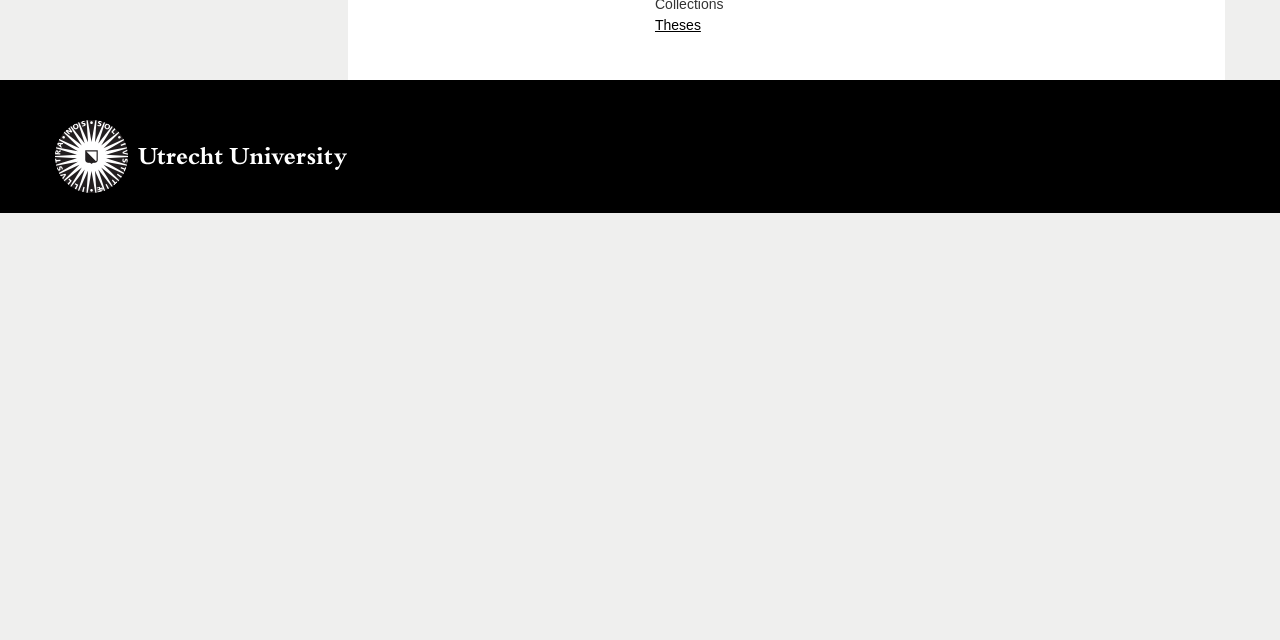Based on the element description Theses, identify the bounding box coordinates for the UI element. The coordinates should be in the format (top-left x, top-left y, bottom-right x, bottom-right y) and within the 0 to 1 range.

[0.512, 0.027, 0.548, 0.052]